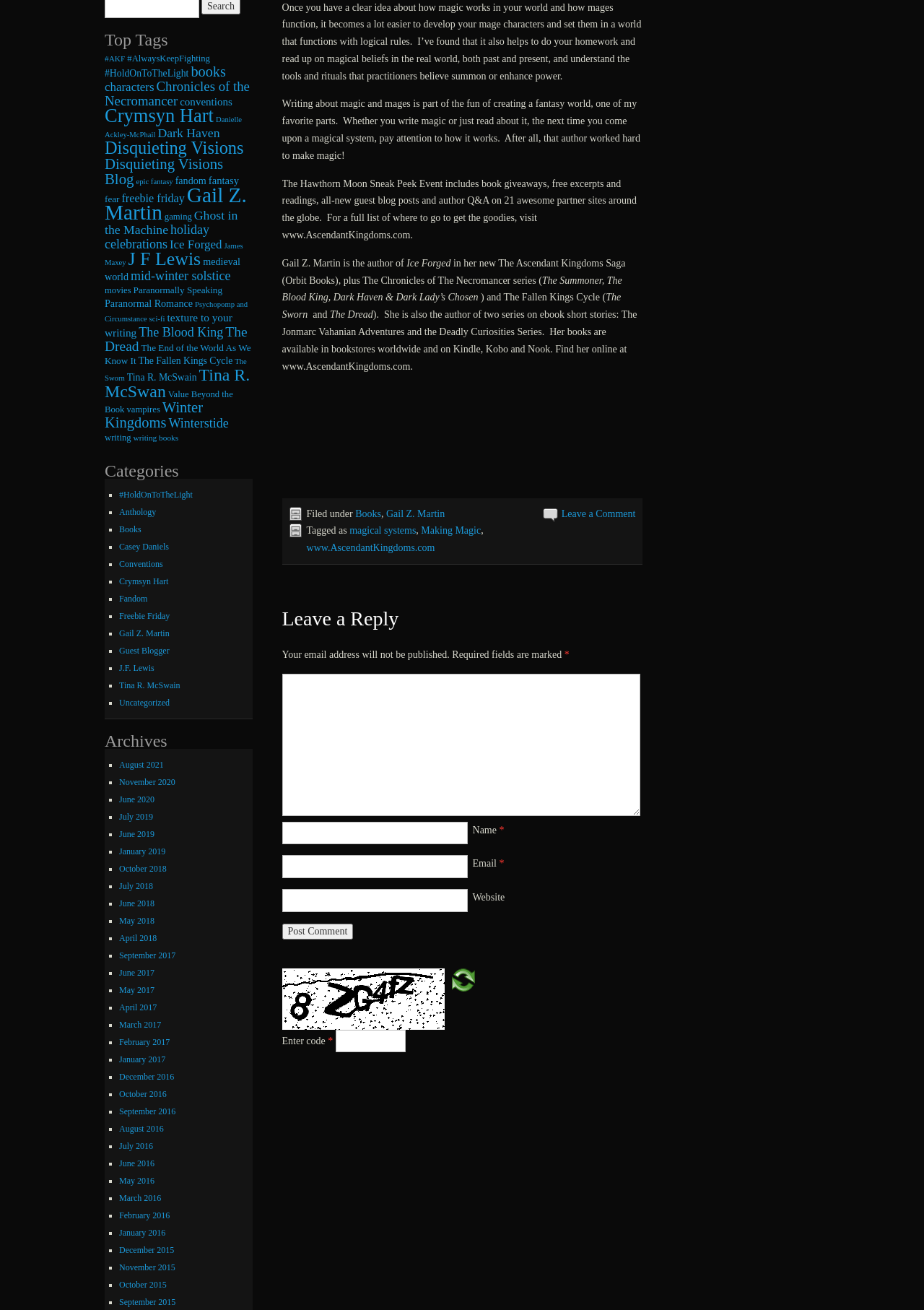What is the name of the book series?
Please give a detailed and elaborate answer to the question based on the image.

The book series is mentioned in the text as 'her new The Ascendant Kingdoms Saga (Orbit Books)'.